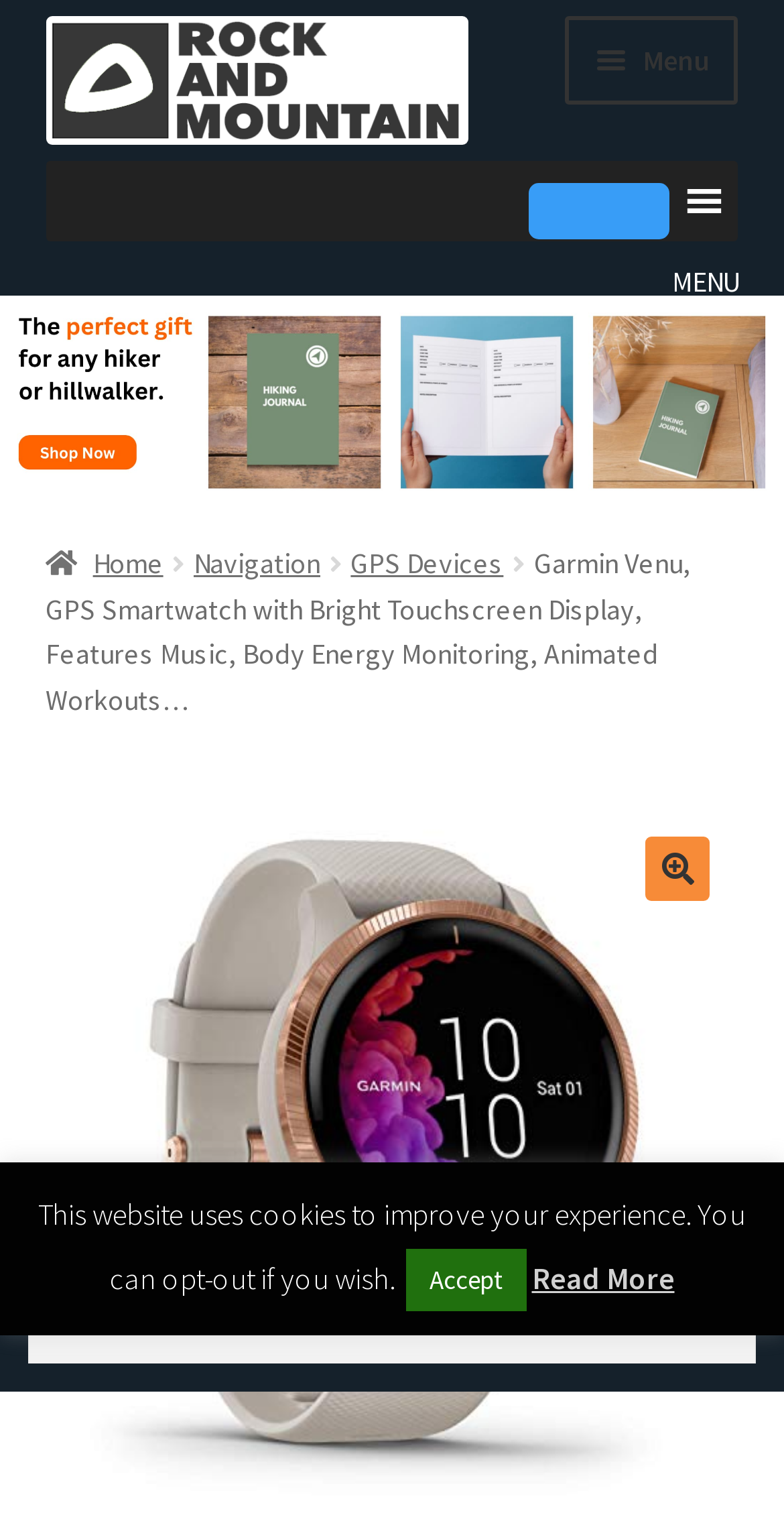What type of product is being featured?
Answer the question with a detailed explanation, including all necessary information.

I inferred the answer by reading the title of the product, which is 'Garmin Venu, GPS Smartwatch with Bright Touchscreen Display, Features Music, Body Energy Monitoring, Animated Workouts…'.